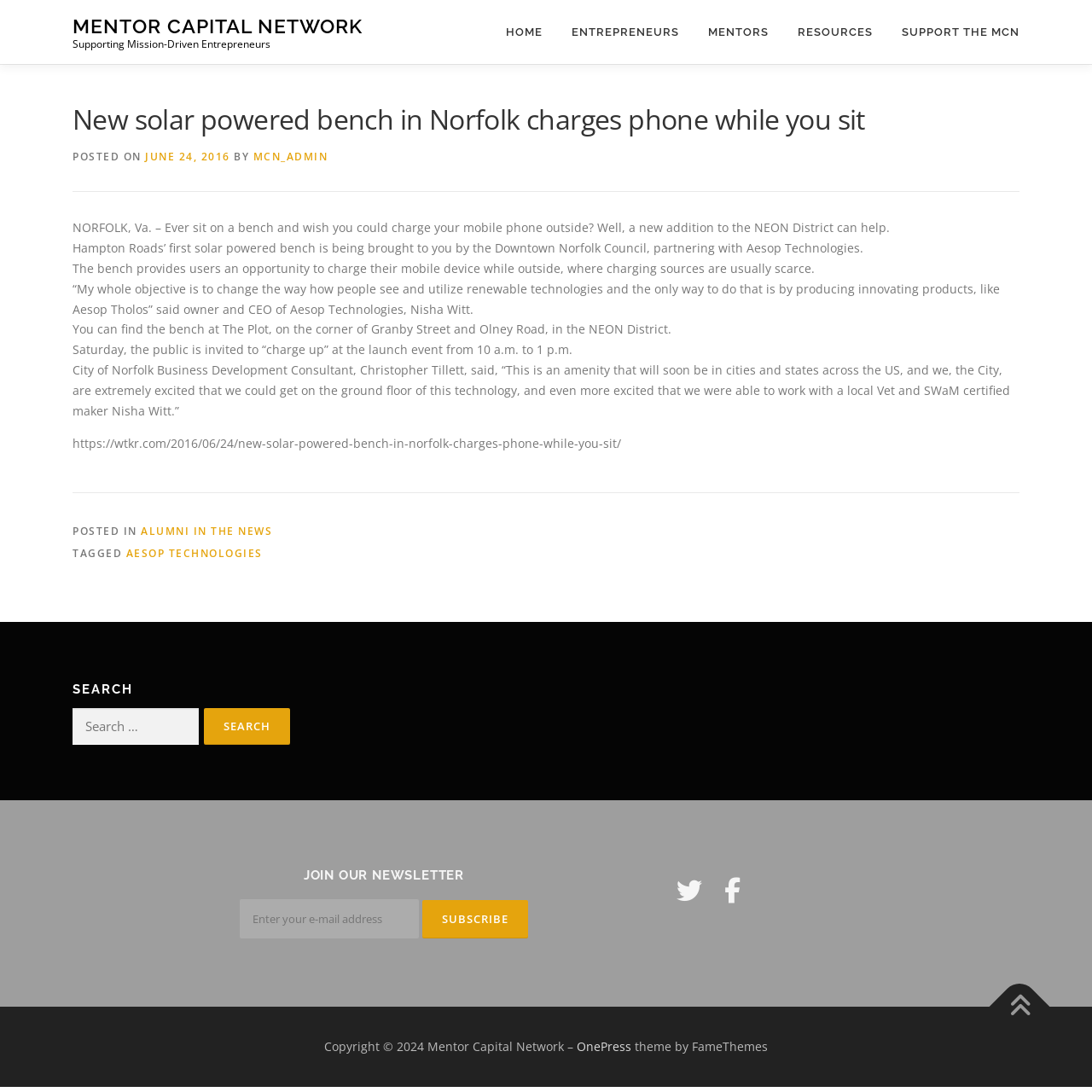Could you specify the bounding box coordinates for the clickable section to complete the following instruction: "Visit MENTOR CAPITAL NETWORK"?

[0.066, 0.013, 0.332, 0.034]